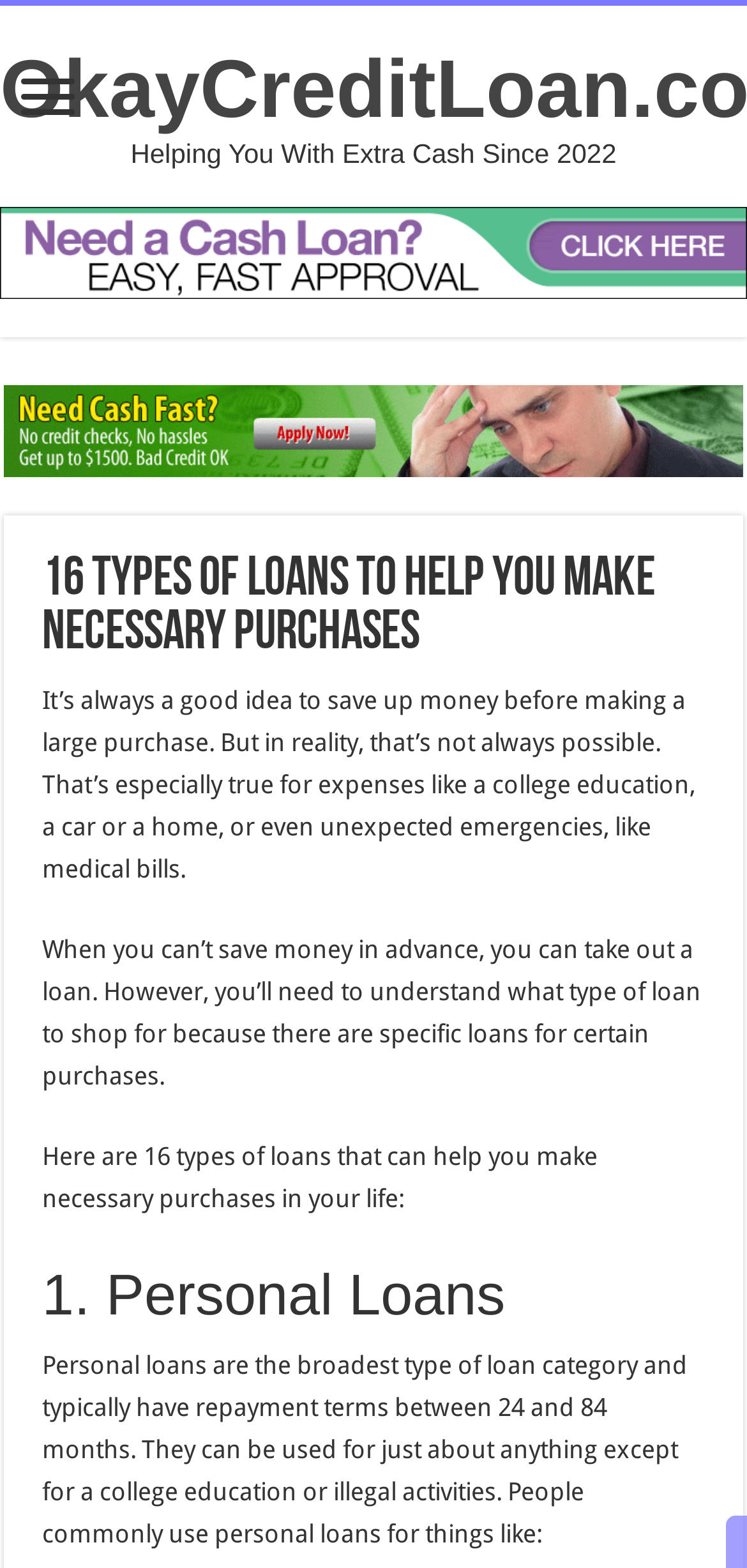What is the purpose of taking out a loan?
Please answer the question as detailed as possible based on the image.

According to the webpage, taking out a loan is an option when you can't save money in advance for necessary purchases, such as a college education, a car, or a home, or even unexpected emergencies like medical bills.